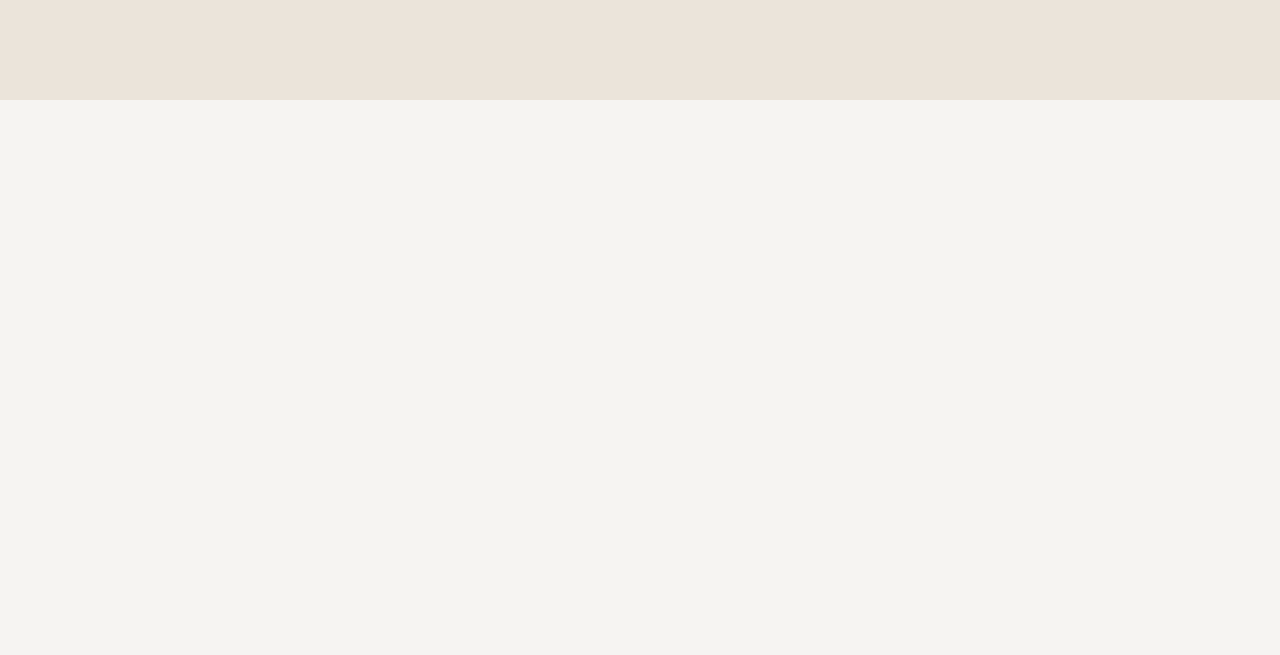Predict the bounding box coordinates of the area that should be clicked to accomplish the following instruction: "Discover Education & Development". The bounding box coordinates should consist of four float numbers between 0 and 1, i.e., [left, top, right, bottom].

[0.723, 0.515, 0.898, 0.786]